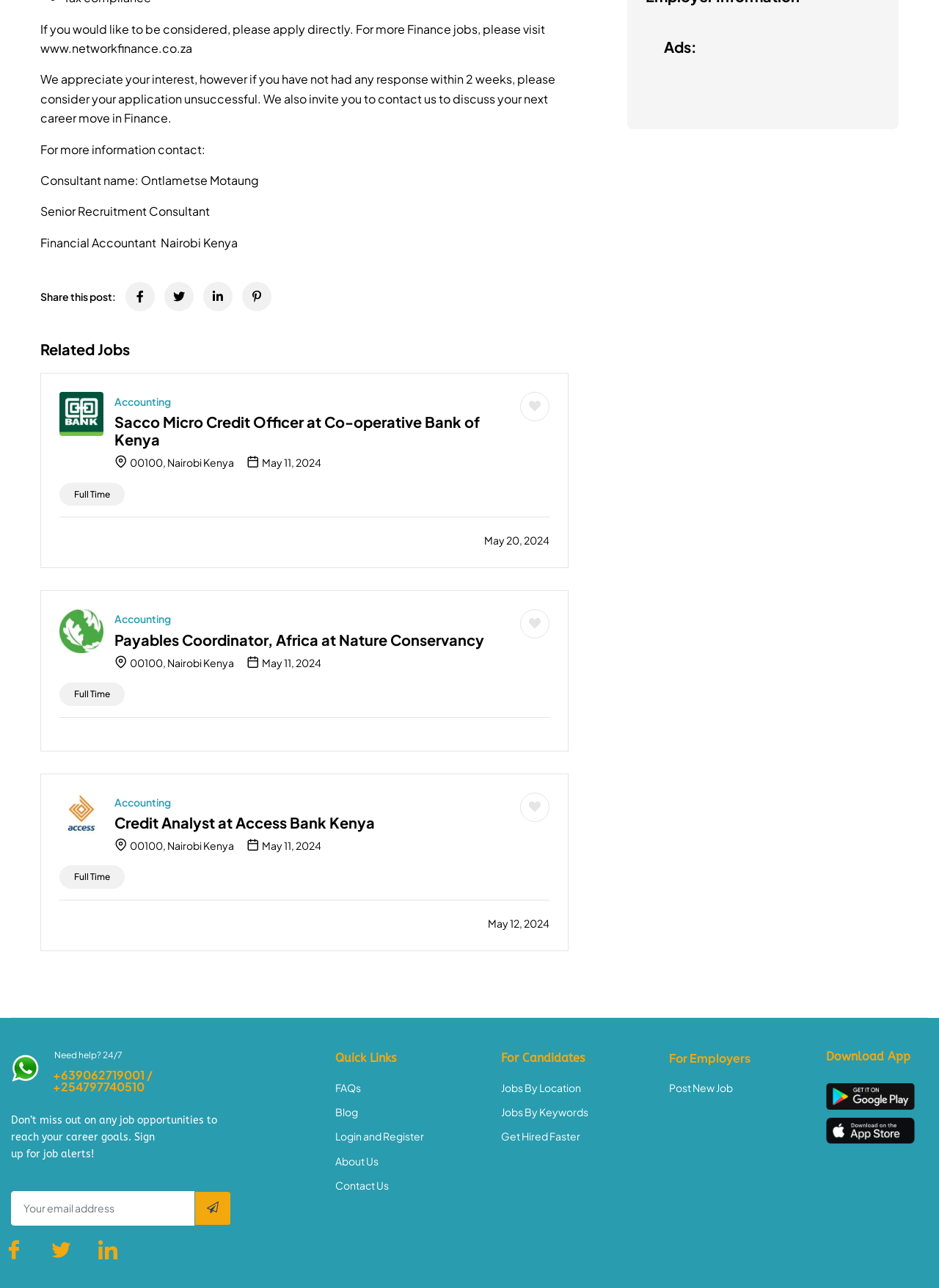What is the deadline for the Sacco Micro Credit Officer job?
Please provide a single word or phrase as the answer based on the screenshot.

May 20, 2024